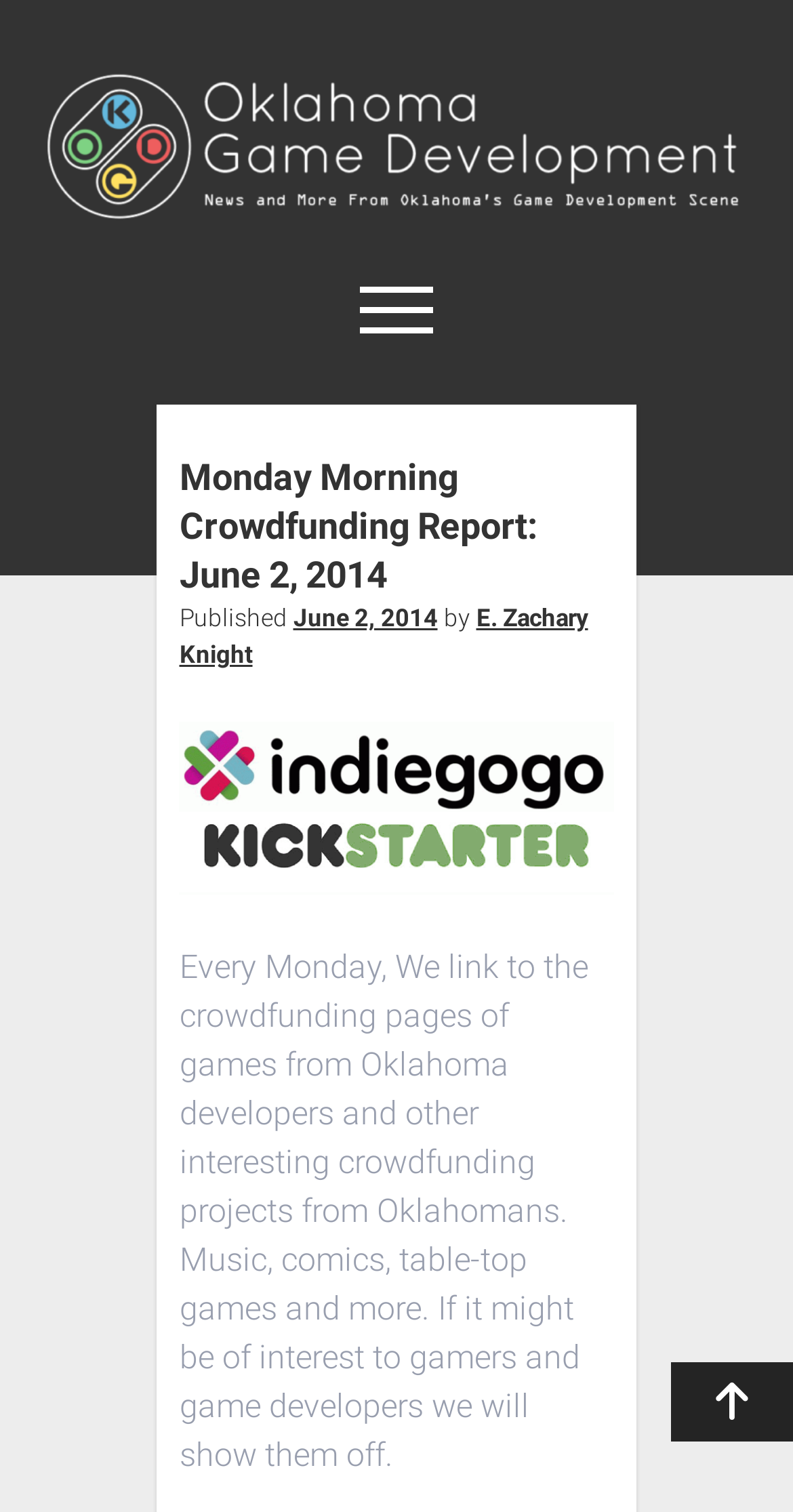Find the bounding box coordinates for the area that must be clicked to perform this action: "Scroll to the top".

[0.846, 0.901, 1.0, 0.953]